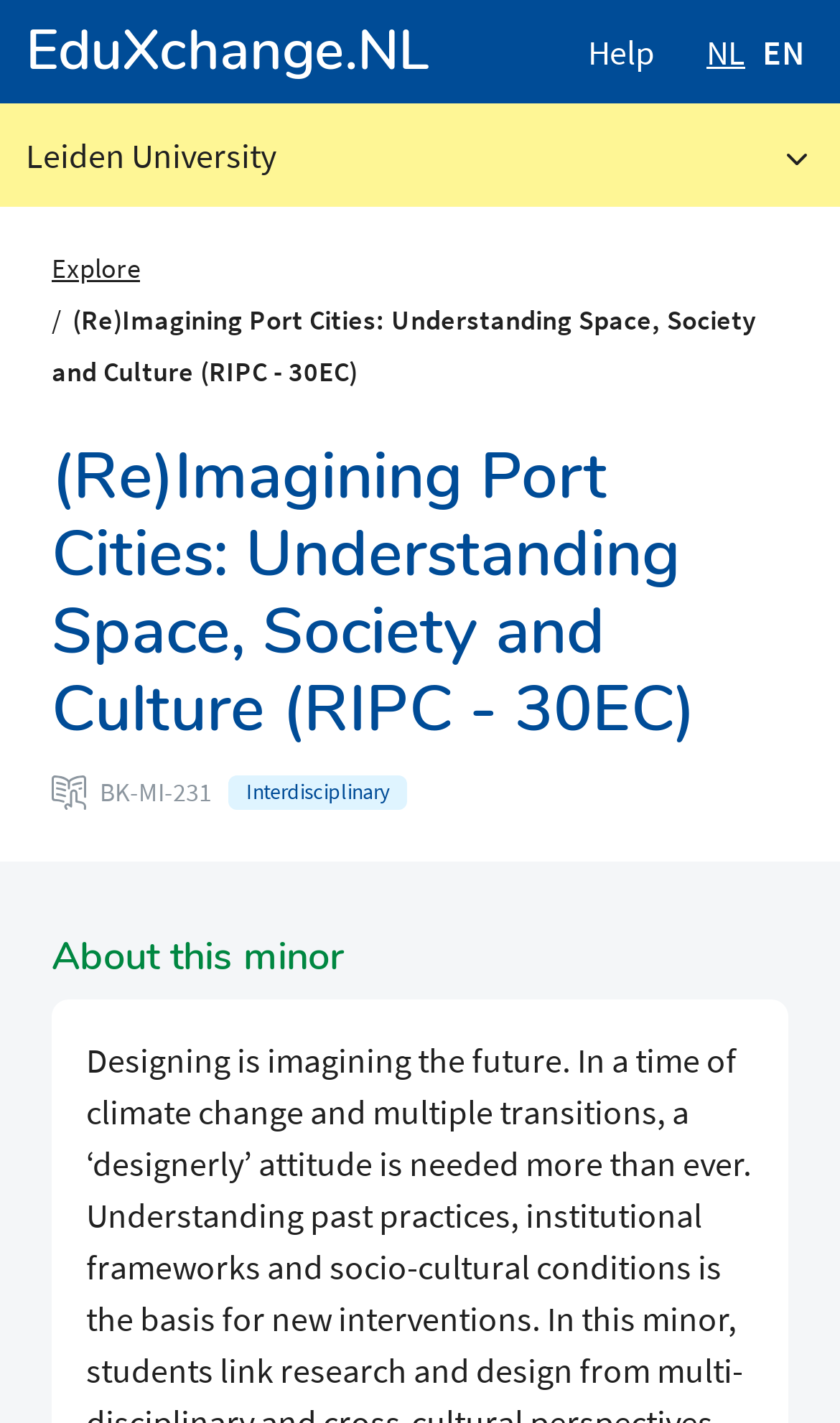Answer this question in one word or a short phrase: What is the type of the minor?

Interdisciplinary